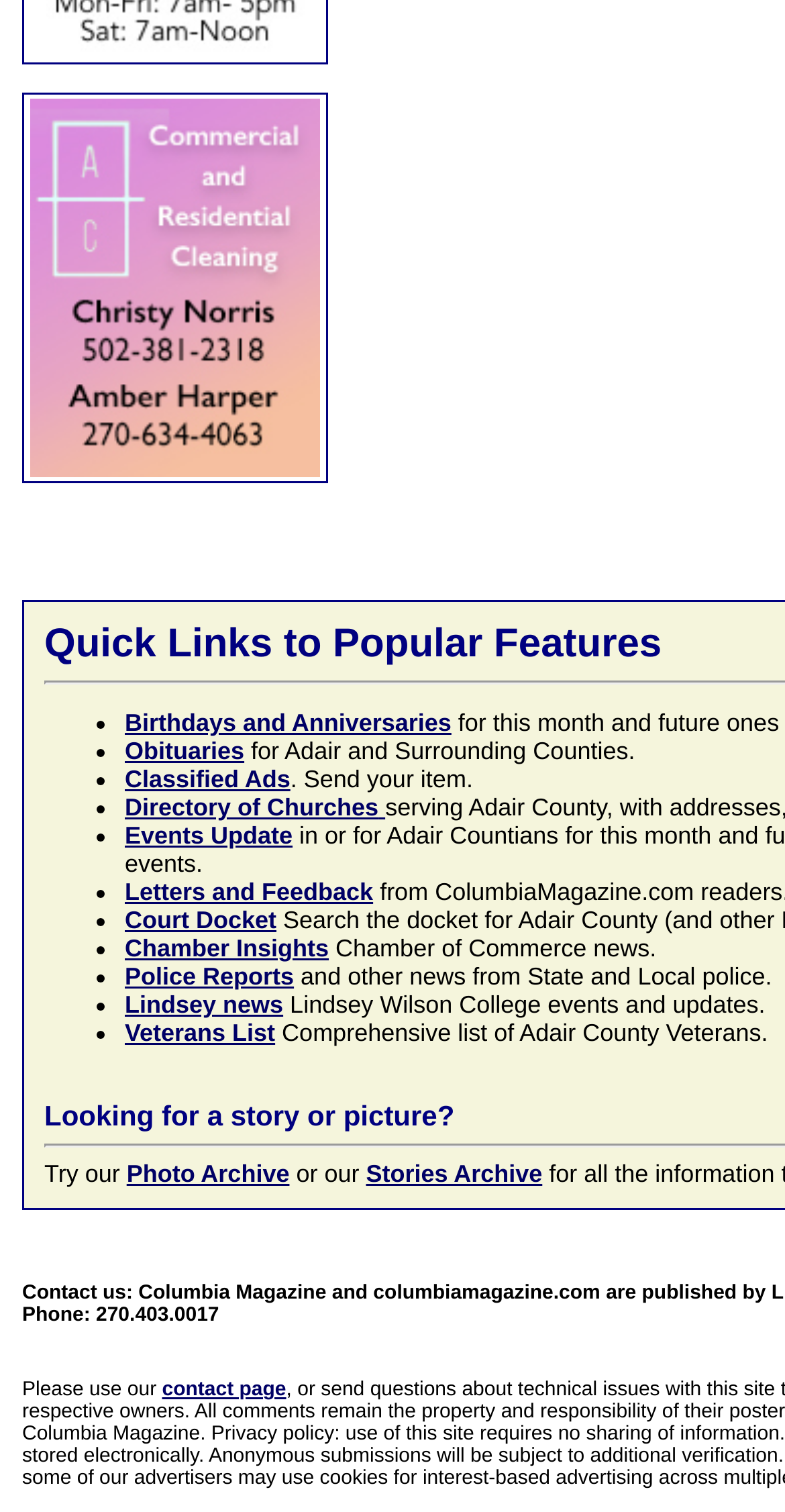Determine the bounding box coordinates of the clickable region to carry out the instruction: "Search in the photo archive".

[0.161, 0.767, 0.369, 0.786]